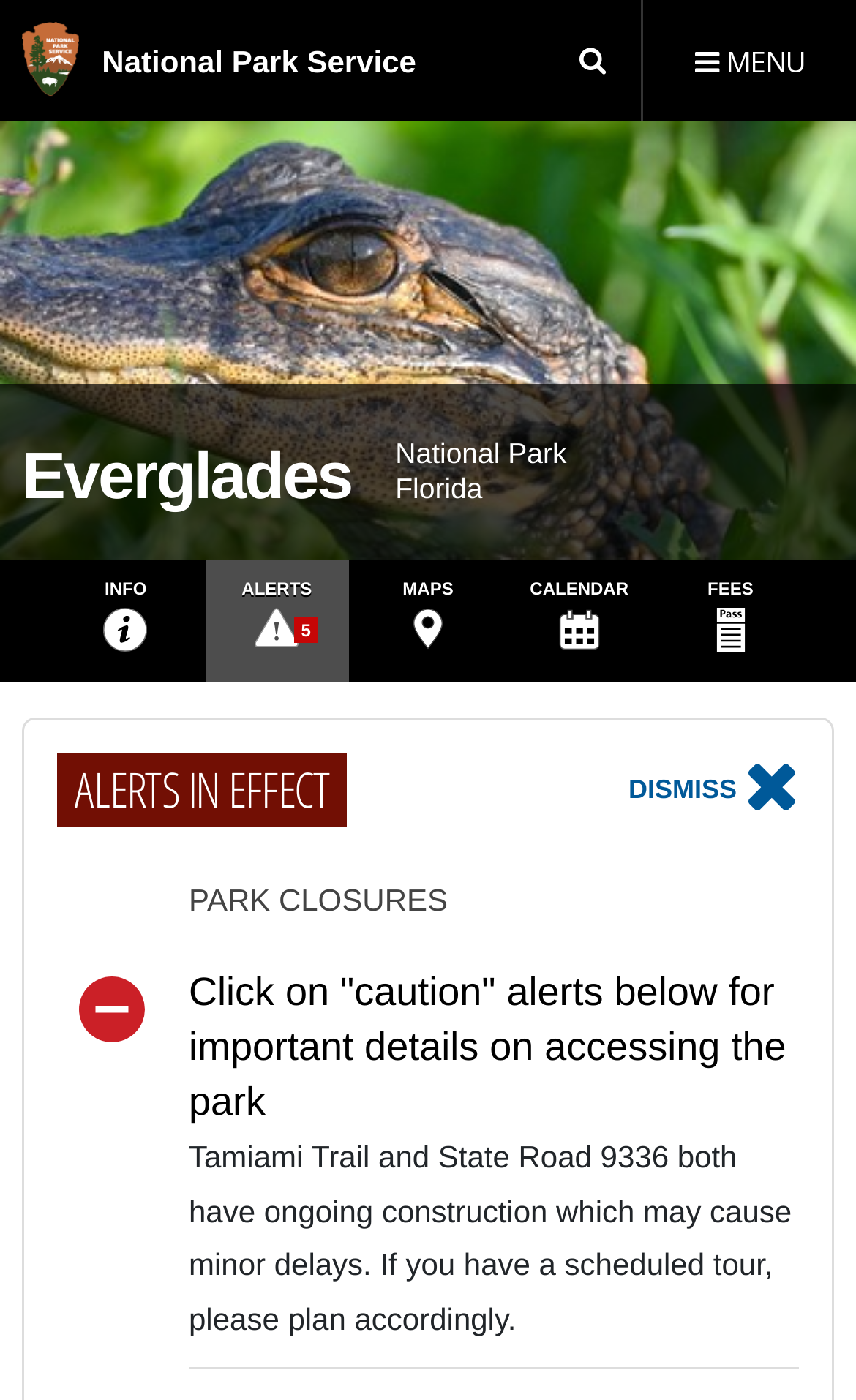Please identify the bounding box coordinates for the region that you need to click to follow this instruction: "View Everglades information".

[0.026, 0.32, 0.41, 0.362]